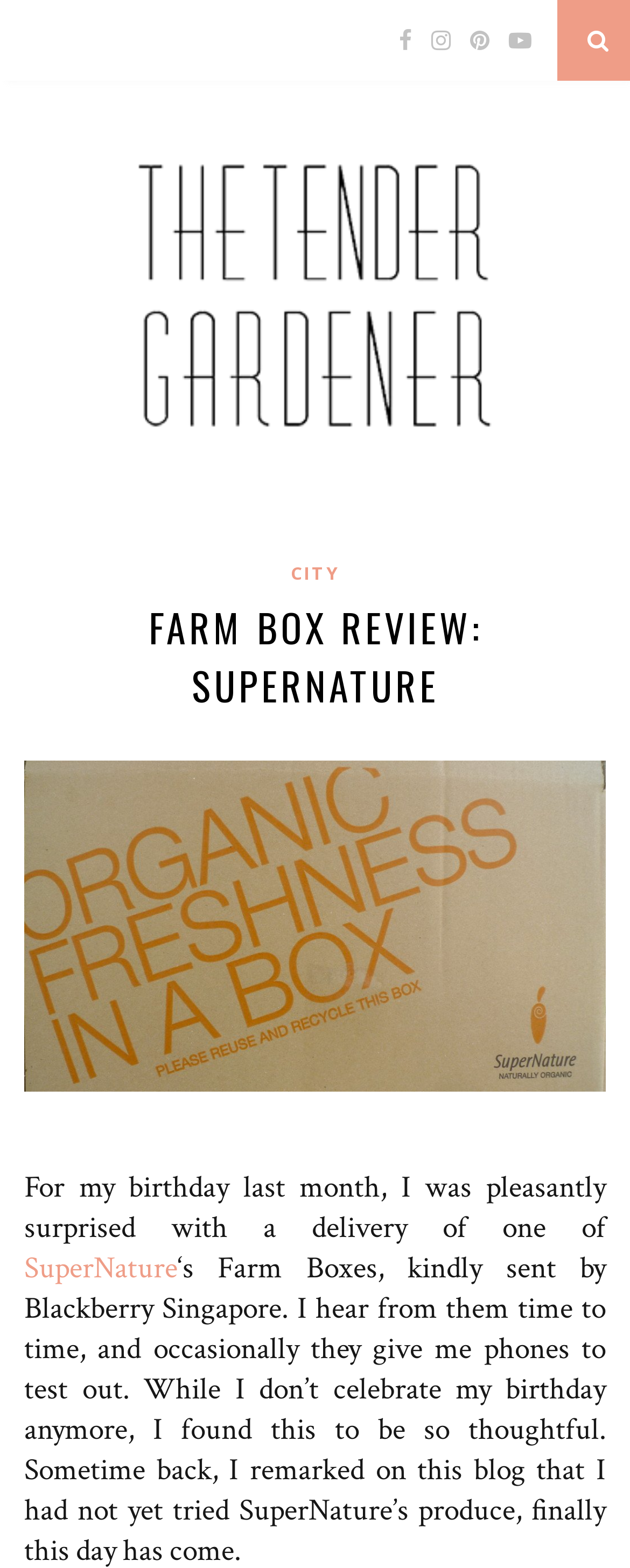Observe the image and answer the following question in detail: How many social media links are present?

The social media links can be found at the top of the webpage, represented by icons. There are four social media links present, each represented by a different icon.